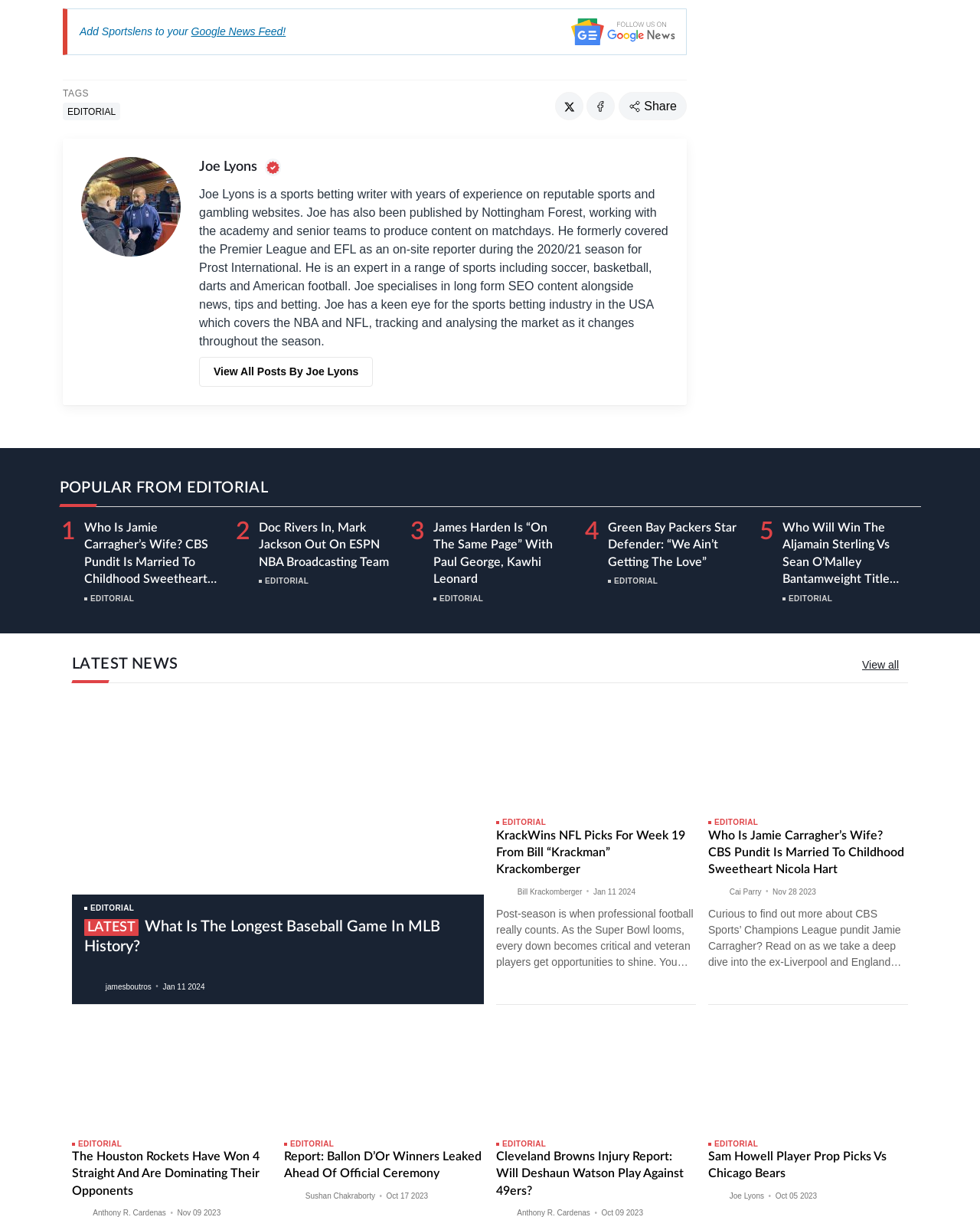Pinpoint the bounding box coordinates of the element that must be clicked to accomplish the following instruction: "View KrackWins NFL Picks for Week 19". The coordinates should be in the format of four float numbers between 0 and 1, i.e., [left, top, right, bottom].

[0.506, 0.679, 0.71, 0.722]